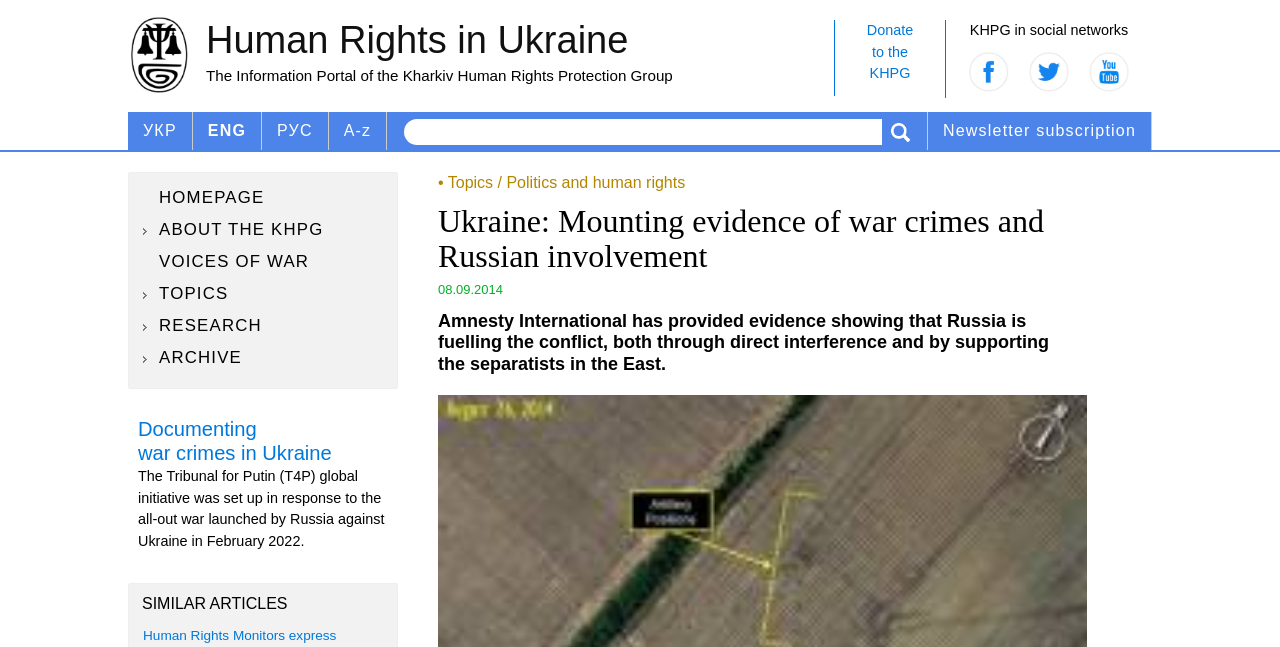Please identify the bounding box coordinates of the element's region that needs to be clicked to fulfill the following instruction: "Read about documenting war crimes in Ukraine". The bounding box coordinates should consist of four float numbers between 0 and 1, i.e., [left, top, right, bottom].

[0.108, 0.646, 0.259, 0.717]